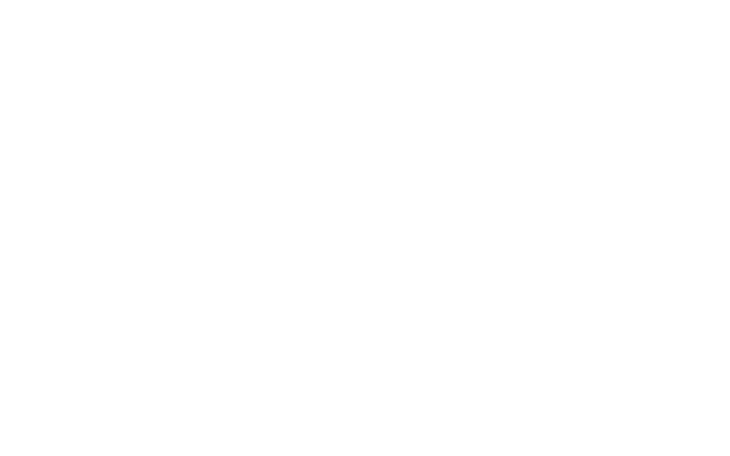Use a single word or phrase to respond to the question:
What type of guests is the hotel suitable for?

Business and leisure